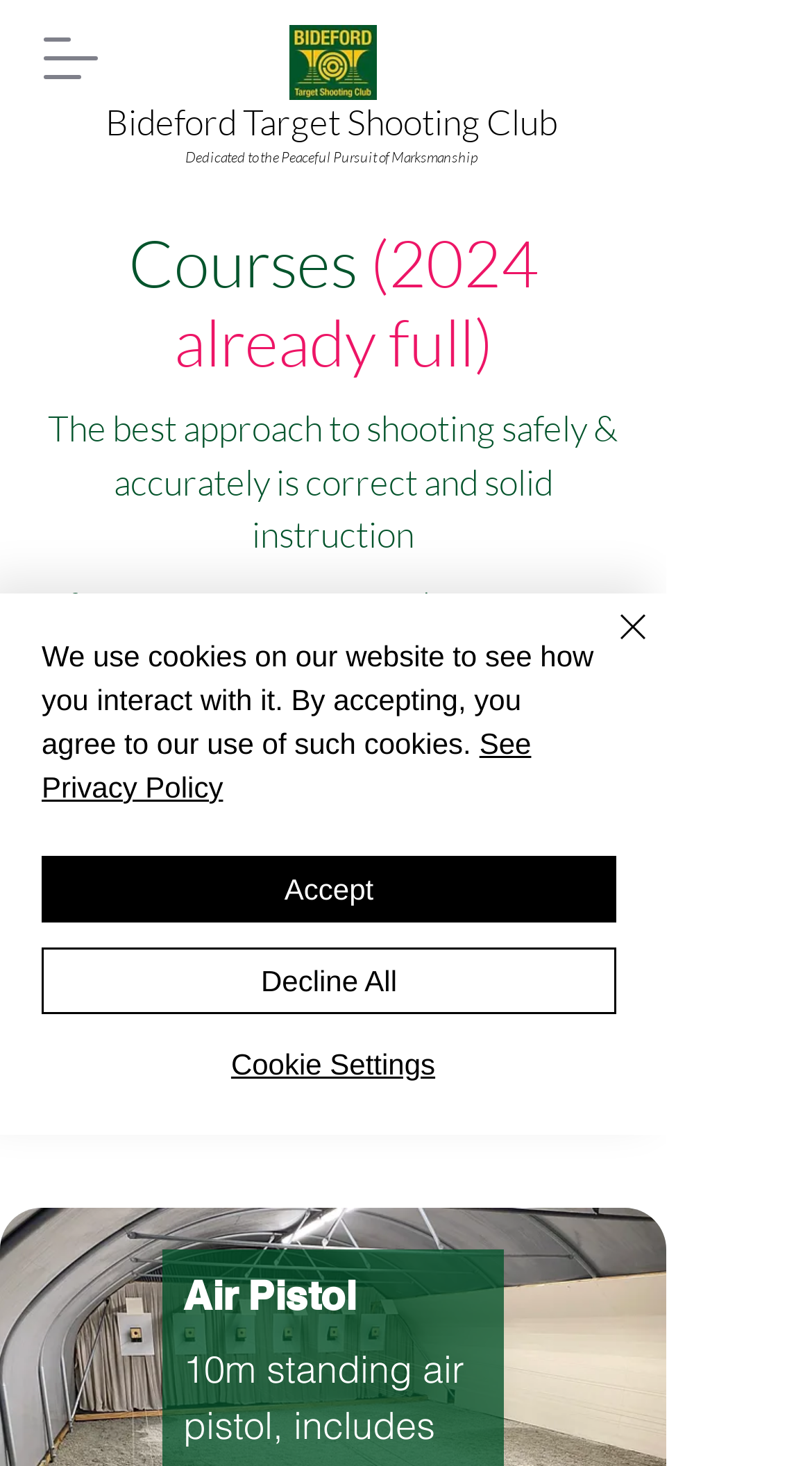What disciplines are available for courses on Thursday evenings?
Provide an in-depth answer to the question, covering all aspects.

The webpage mentions that each spring, courses will be available in the following disciplines on a Thursday evening, and one of the disciplines listed is Air Pistol.